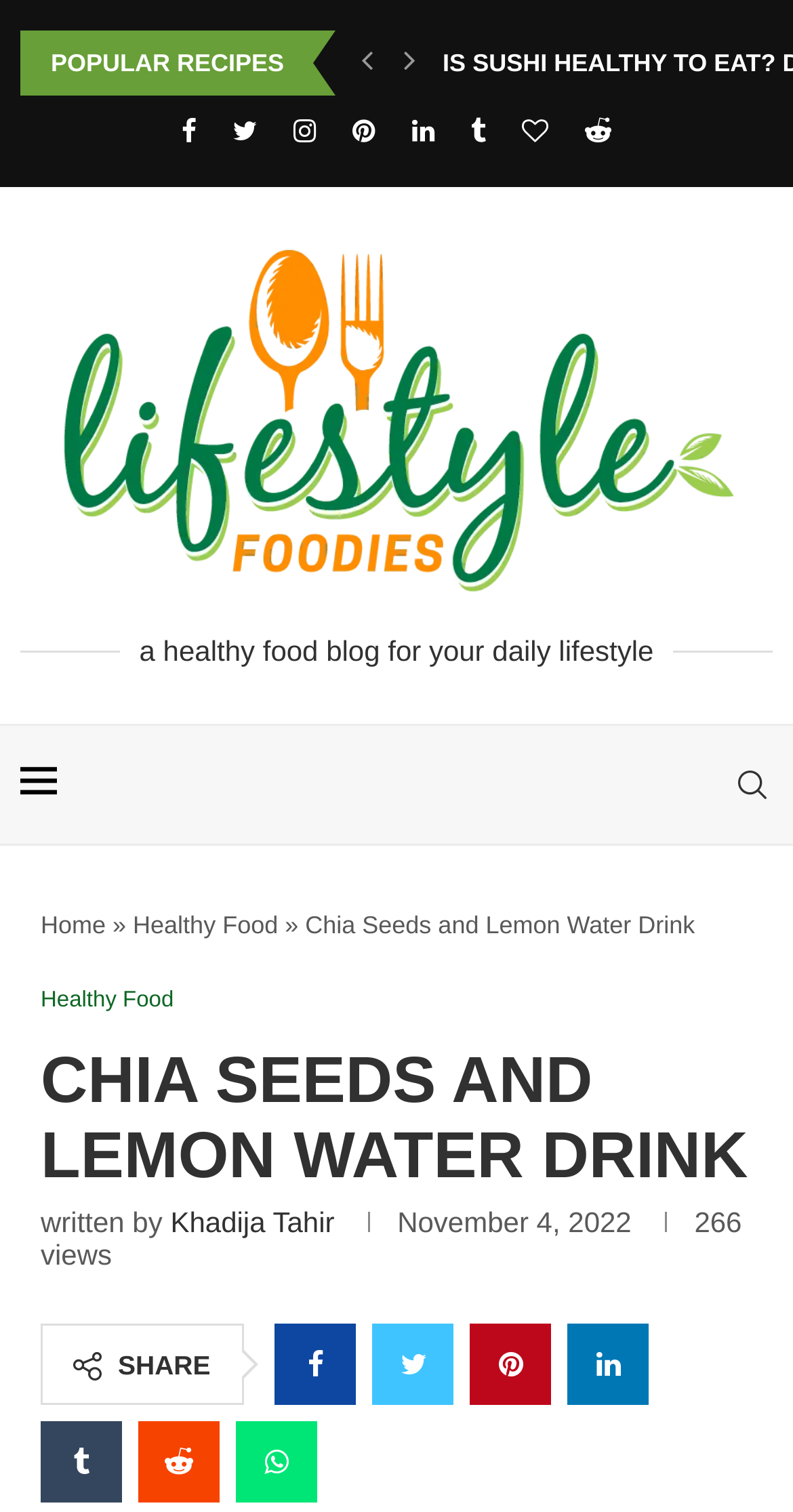Could you indicate the bounding box coordinates of the region to click in order to complete this instruction: "search this website".

None